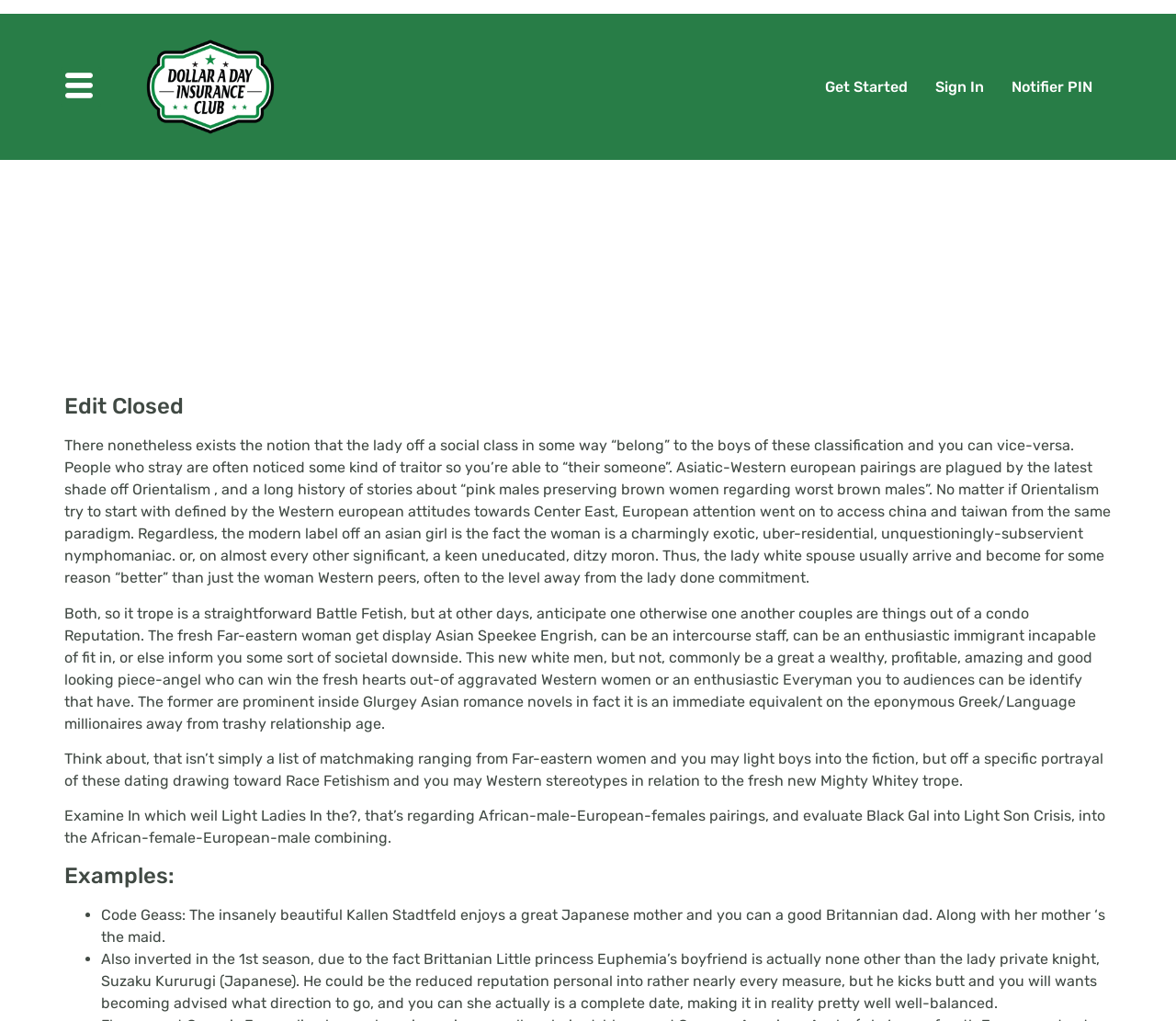What is the theme of the text in the 'Examples' section?
Examine the image and give a concise answer in one word or a short phrase.

Anime and manga